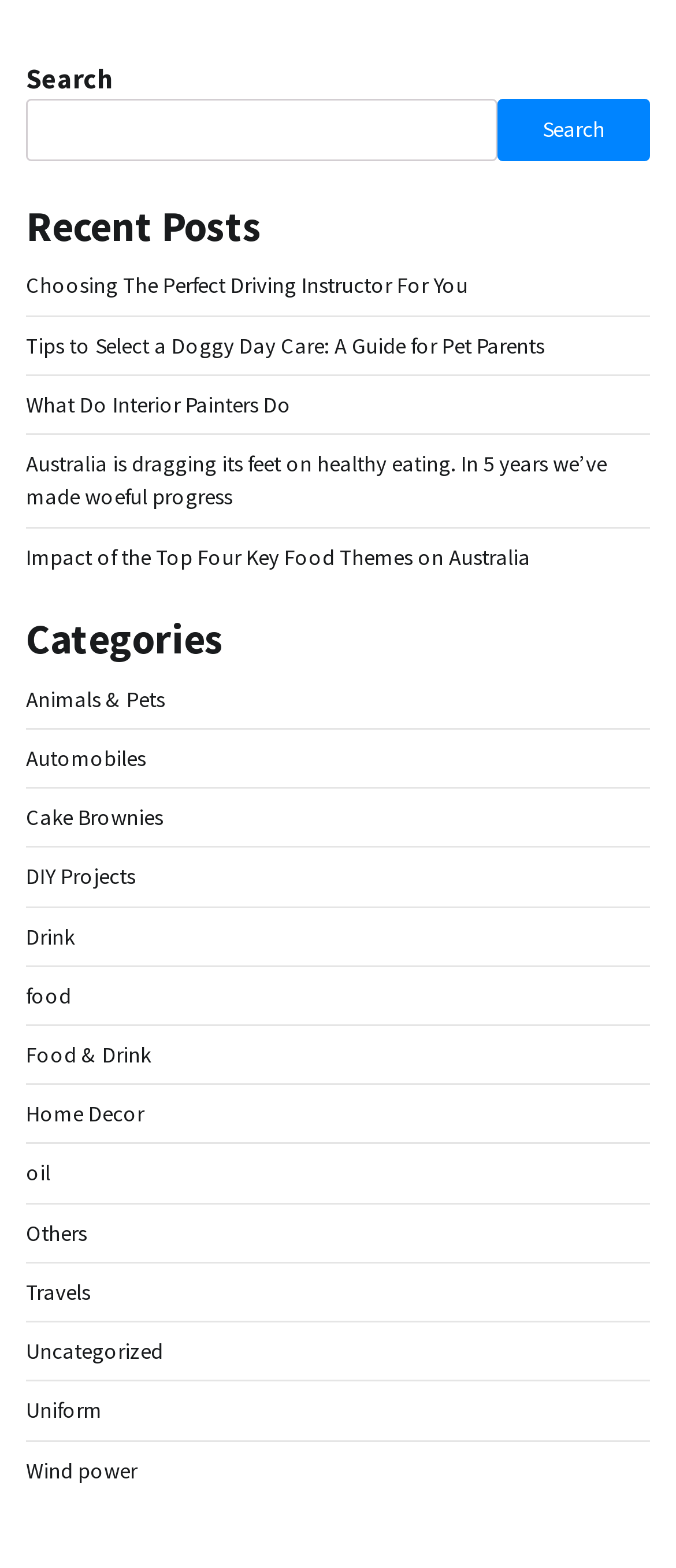Using the format (top-left x, top-left y, bottom-right x, bottom-right y), provide the bounding box coordinates for the described UI element. All values should be floating point numbers between 0 and 1: Recommended Version

None